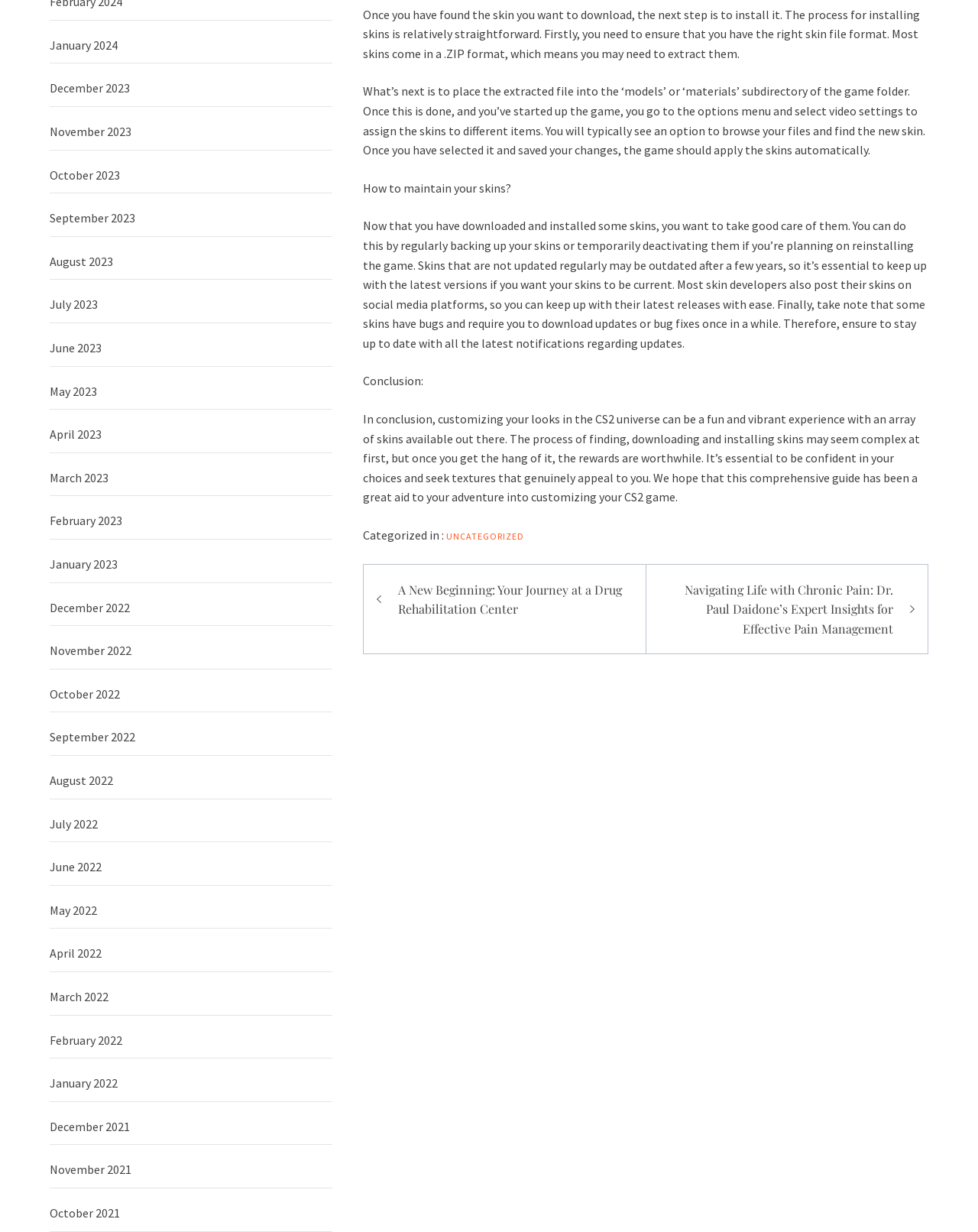Please identify the coordinates of the bounding box that should be clicked to fulfill this instruction: "Read the next post".

[0.371, 0.458, 0.949, 0.531]